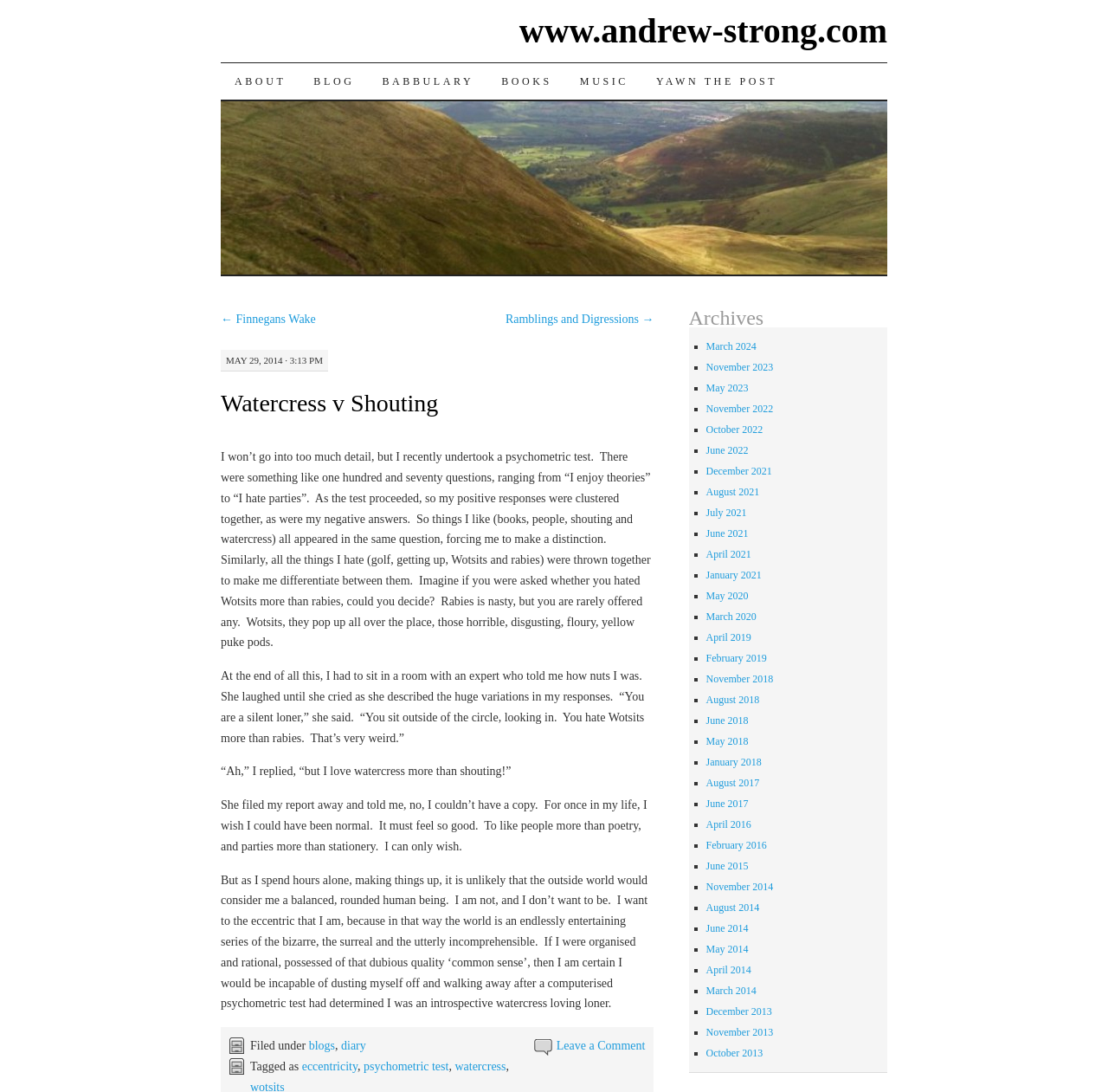What is the date of the blog post?
Please give a detailed and elaborate answer to the question.

The date of the blog post can be found in the StaticText element with the text 'MAY 29, 2014 · 3:13 PM'.